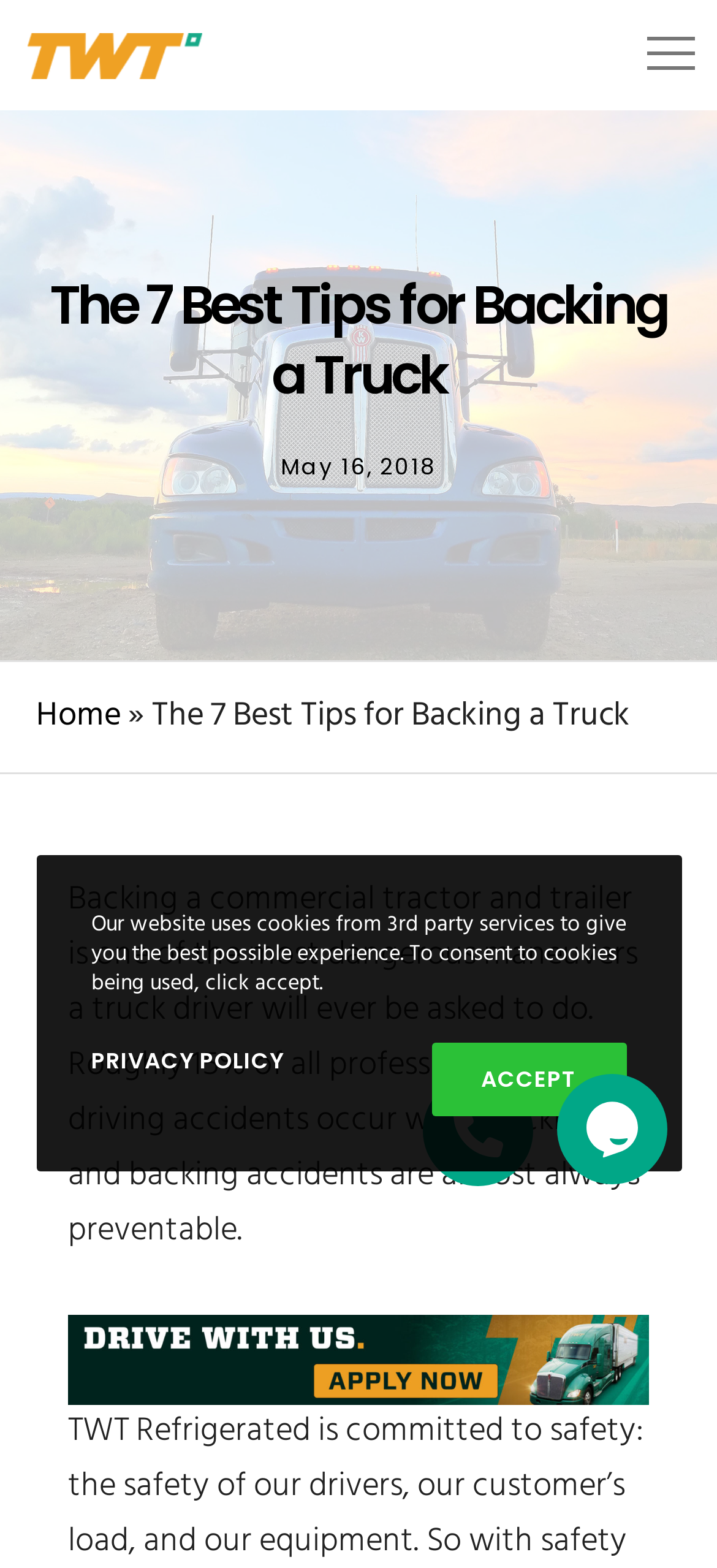What is the main topic of this webpage?
Utilize the image to construct a detailed and well-explained answer.

Based on the webpage content, especially the heading 'The 7 Best Tips for Backing a Truck' and the text 'Roughly 15% of all professional truck driving accidents occur while backing, and backing accidents are almost always preventable.', it is clear that the main topic of this webpage is about backing a truck safely.